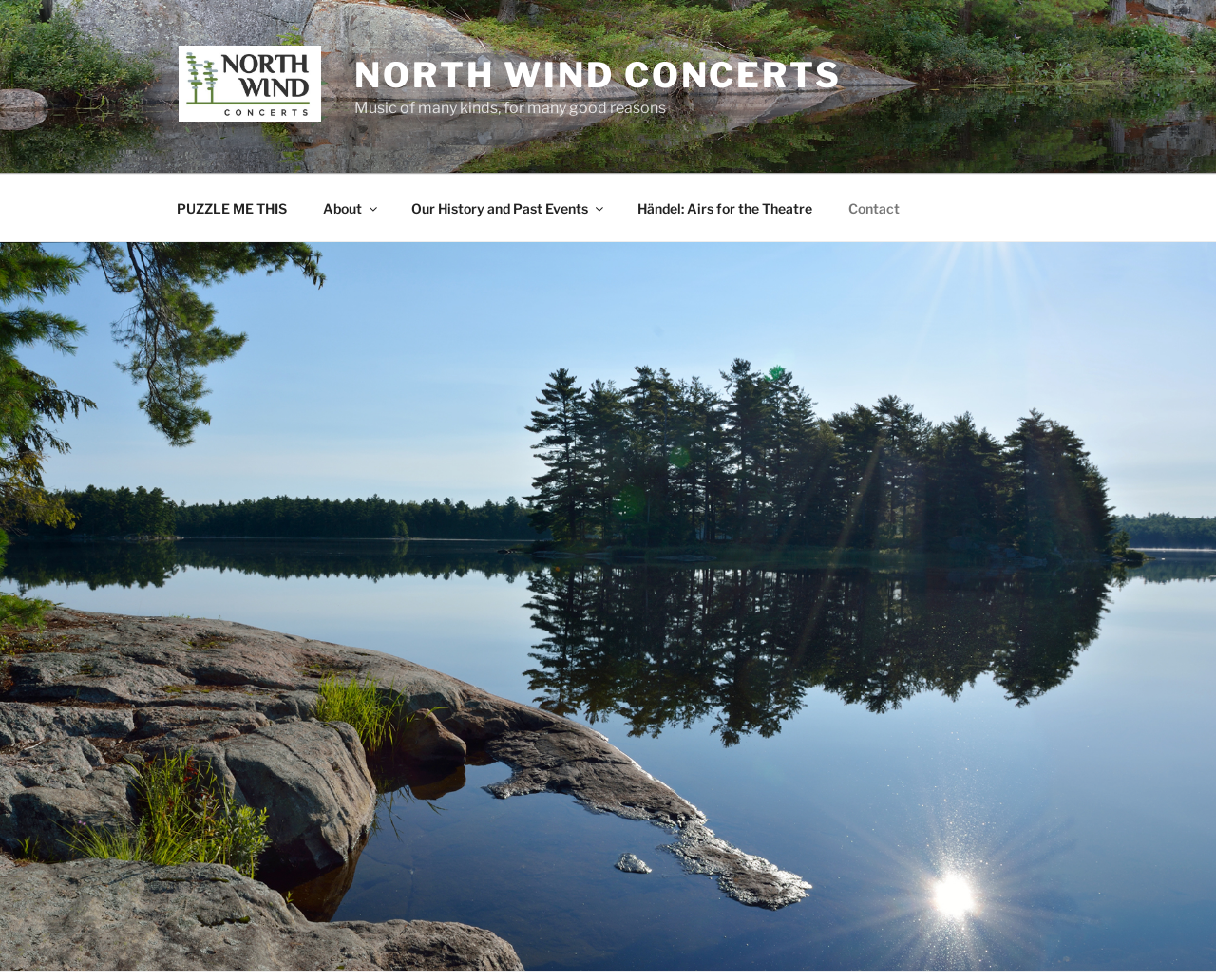Find the bounding box coordinates for the element described here: "Our History and Past Events".

[0.324, 0.188, 0.508, 0.236]